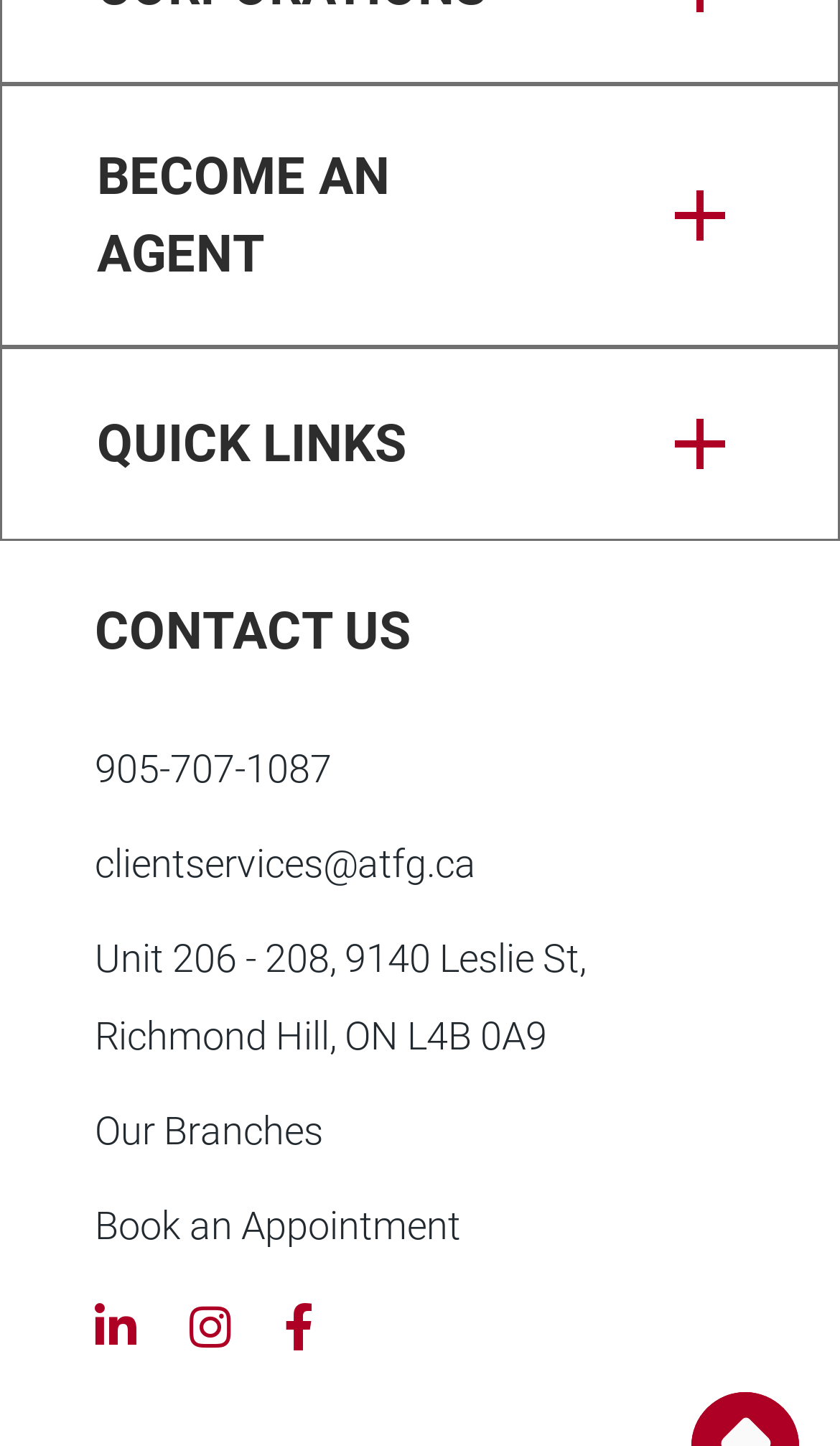What is the contact information provided on the webpage?
Carefully analyze the image and provide a detailed answer to the question.

The webpage provides a phone number '905-707-1087' and an email address 'clientservices@atfg.ca' as contact information, which is why the answer is 'Phone number and email'.